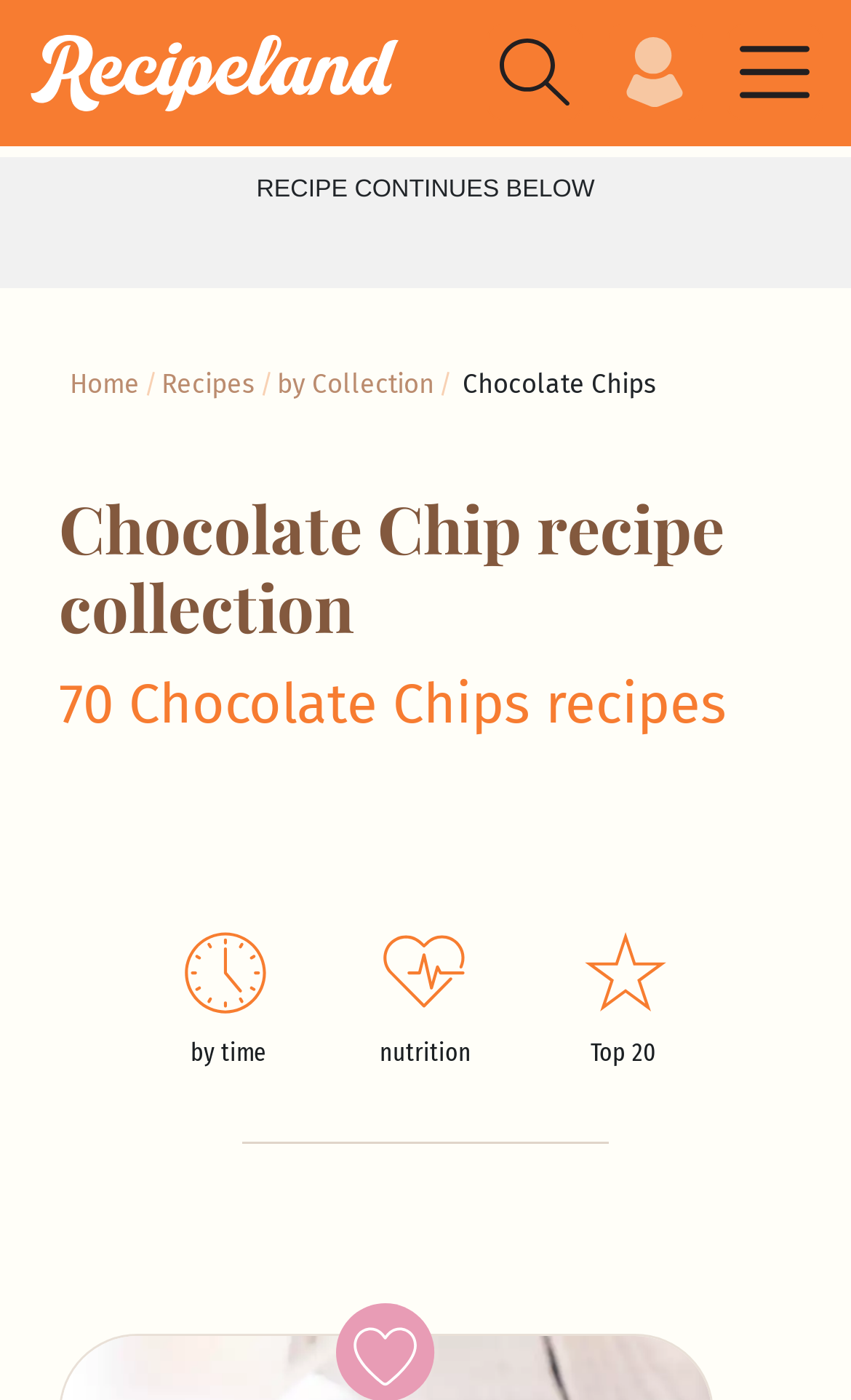Locate the bounding box coordinates of the clickable region to complete the following instruction: "Select by Collection."

[0.326, 0.243, 0.51, 0.305]